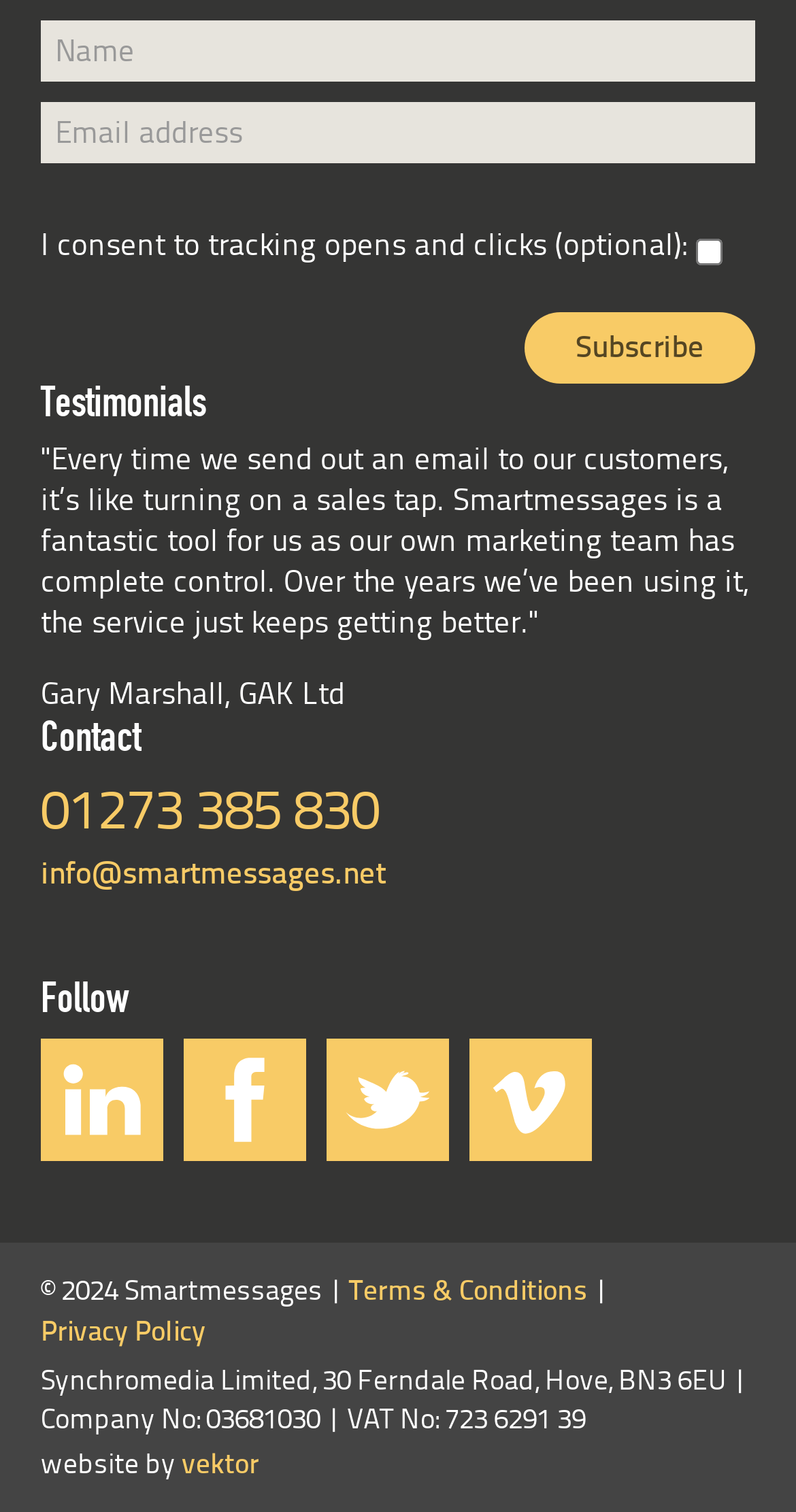Please specify the bounding box coordinates of the clickable region necessary for completing the following instruction: "Read the privacy policy". The coordinates must consist of four float numbers between 0 and 1, i.e., [left, top, right, bottom].

[0.051, 0.872, 0.259, 0.893]